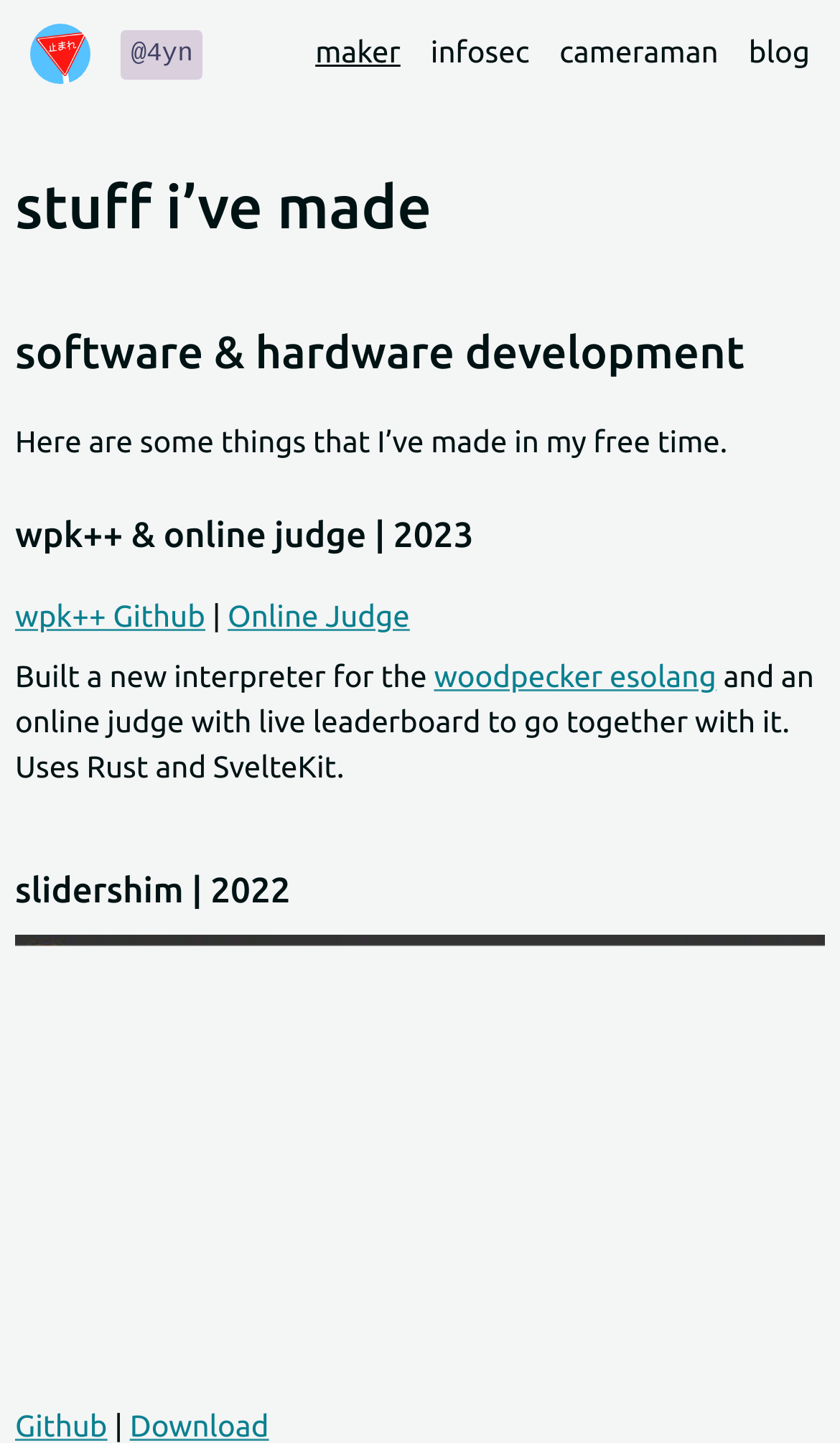Identify the bounding box for the UI element specified in this description: "blog". The coordinates must be four float numbers between 0 and 1, formatted as [left, top, right, bottom].

[0.873, 0.0, 0.982, 0.076]